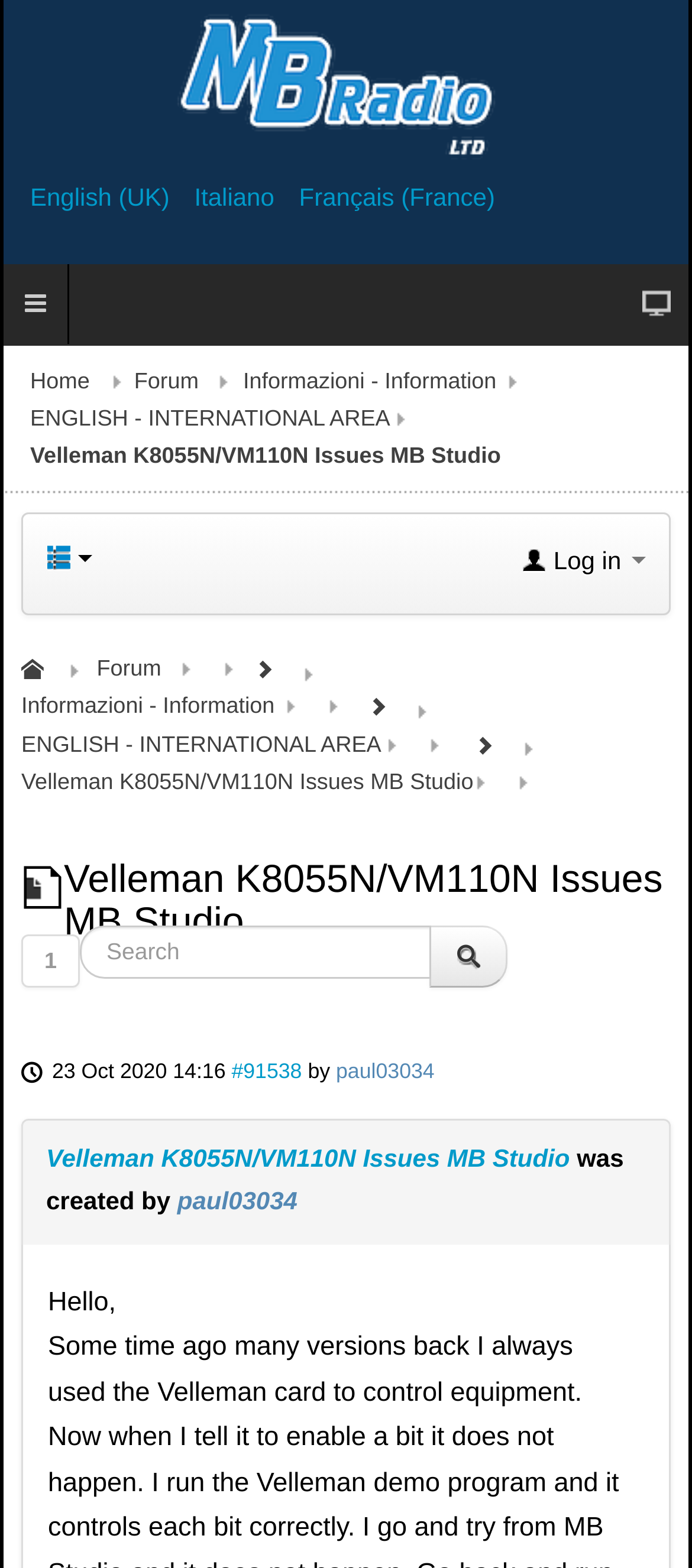Specify the bounding box coordinates of the area to click in order to execute this command: 'View the 'ENGLISH - INTERNATIONAL AREA' section'. The coordinates should consist of four float numbers ranging from 0 to 1, and should be formatted as [left, top, right, bottom].

[0.044, 0.256, 0.628, 0.278]